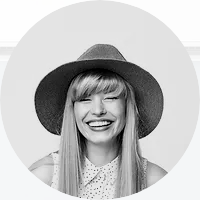Analyze the image and describe all key details you can observe.

This image features a cheerful woman with long, straight blonde hair and a broad smile. She is wearing a wide-brimmed hat, which adds a stylish touch to her appearance. Her outfit includes a light-colored top adorned with small polka dots, contributing to a playful and casual vibe. The photograph is presented in black and white, enhancing the emotive quality and highlighting her infectious happiness. This woman is identified as Mia, a designer specializing in Monaco and Côte d'Azur, reflecting her connection to the creative and vibrant world of interior design.